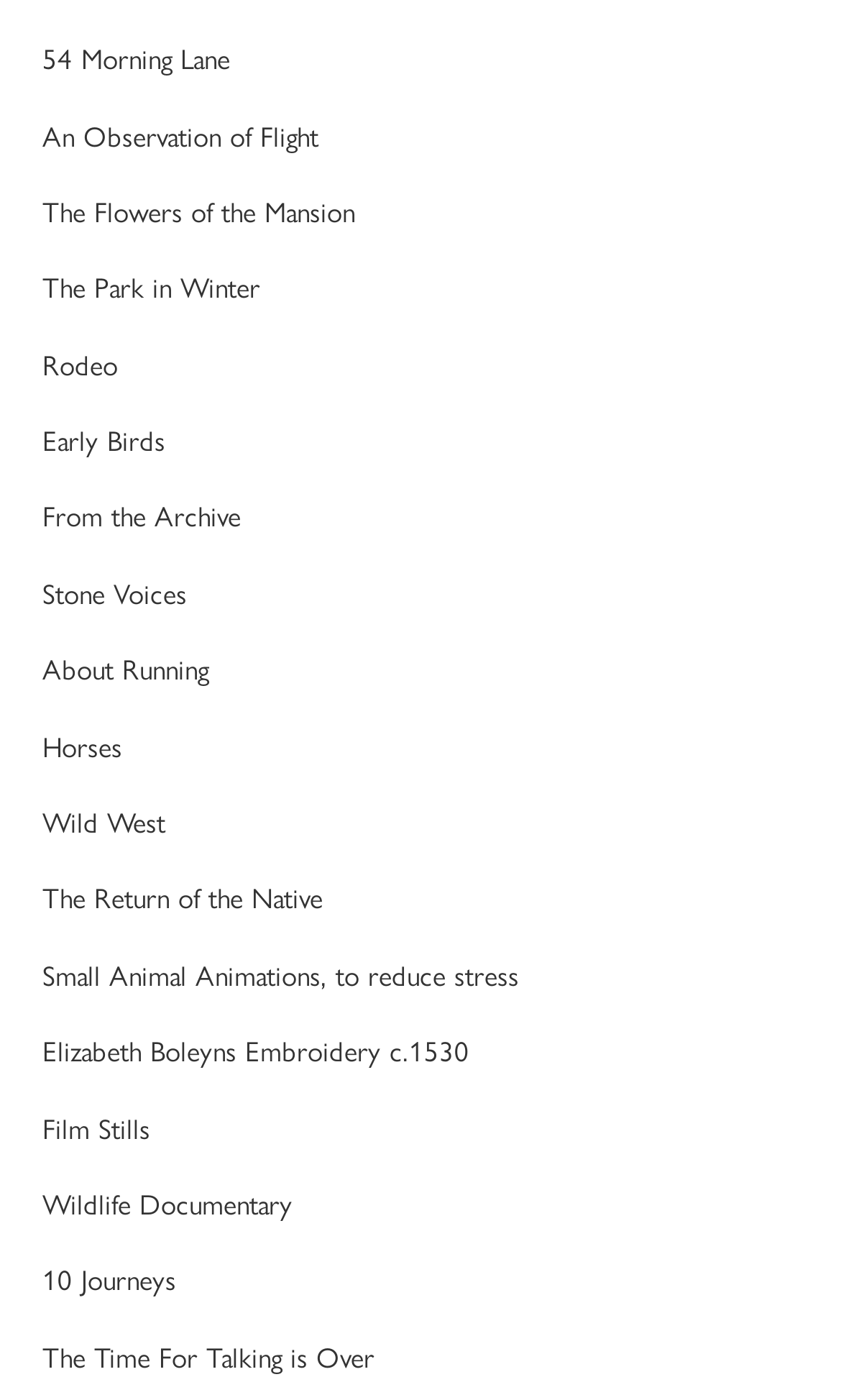Please identify the bounding box coordinates of where to click in order to follow the instruction: "read 'About Running'".

[0.05, 0.463, 0.247, 0.492]